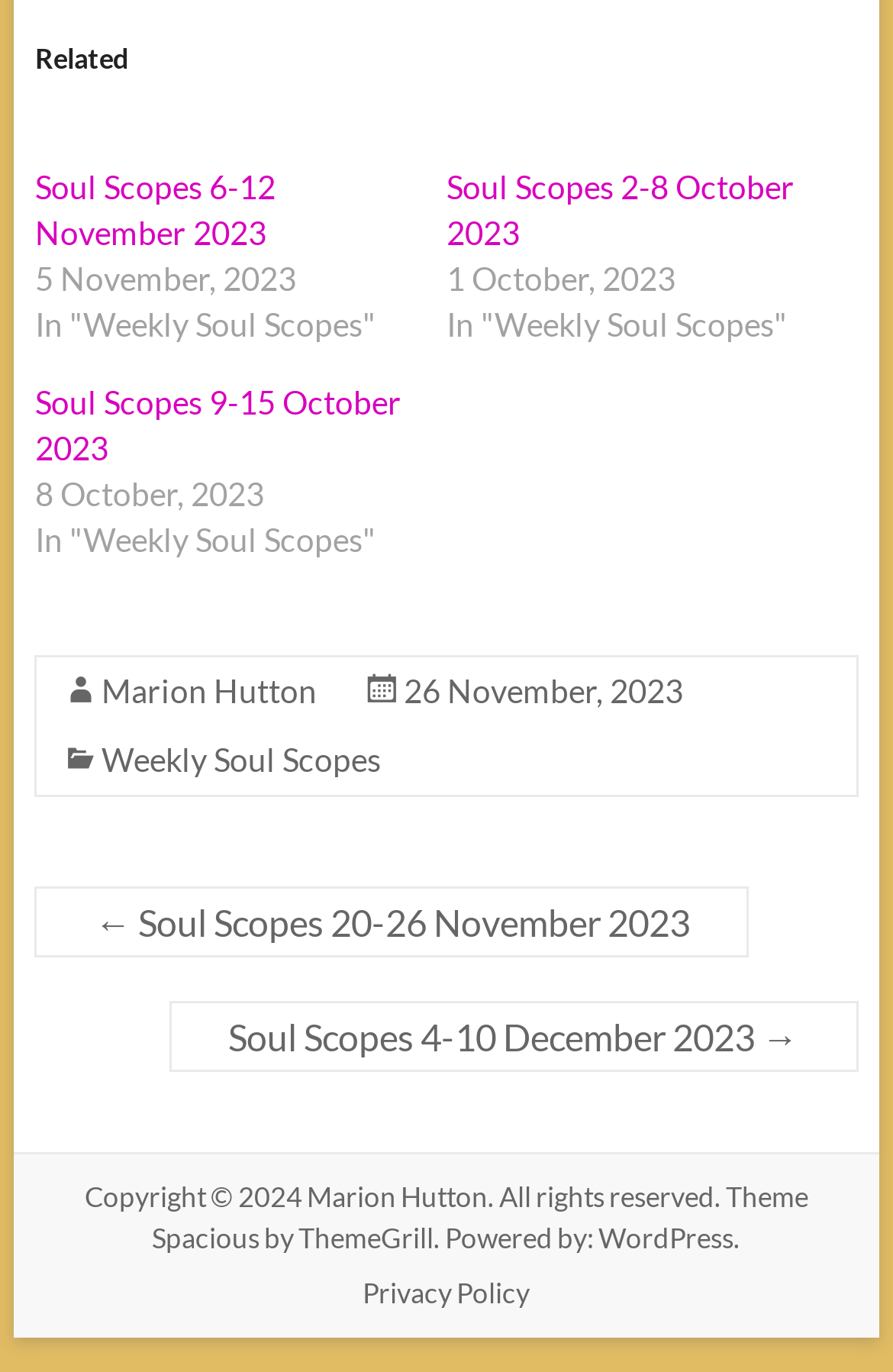What is the theme of the website?
Examine the image and give a concise answer in one word or a short phrase.

Spacious